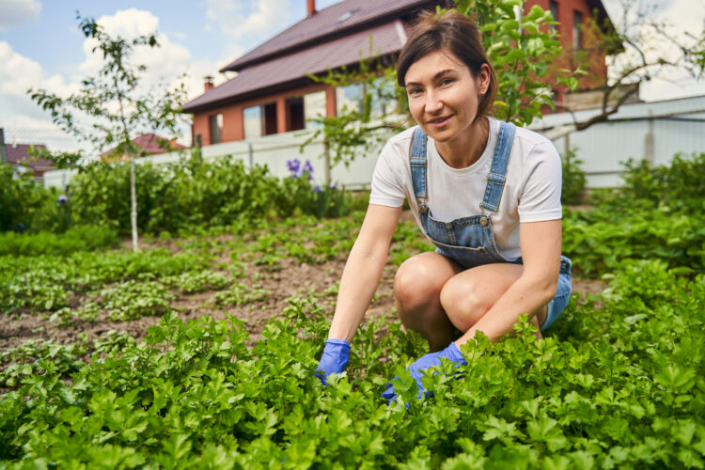Convey a rich and detailed description of the image.

In a vibrant garden scene, a relaxed woman dressed in a casual white t-shirt and denim overalls kneels among lush greenery, actively tending to her vegetable patch. Her blue gardening gloves protect her hands as she gently interacts with the flourishing parsley surrounding her. Behind her, a cozy red-brick house and blooming trees supplement the tranquil atmosphere, suggesting a day filled with nurturing the land and enjoying the fruits of her labor. The bright sky above hints at a beautiful day for gardening, reflecting a commitment to organic practices and the joys of cultivating one's own vegetables. This image encapsulates the heart of gardening as not just a task, but a fulfilling lifestyle choice.